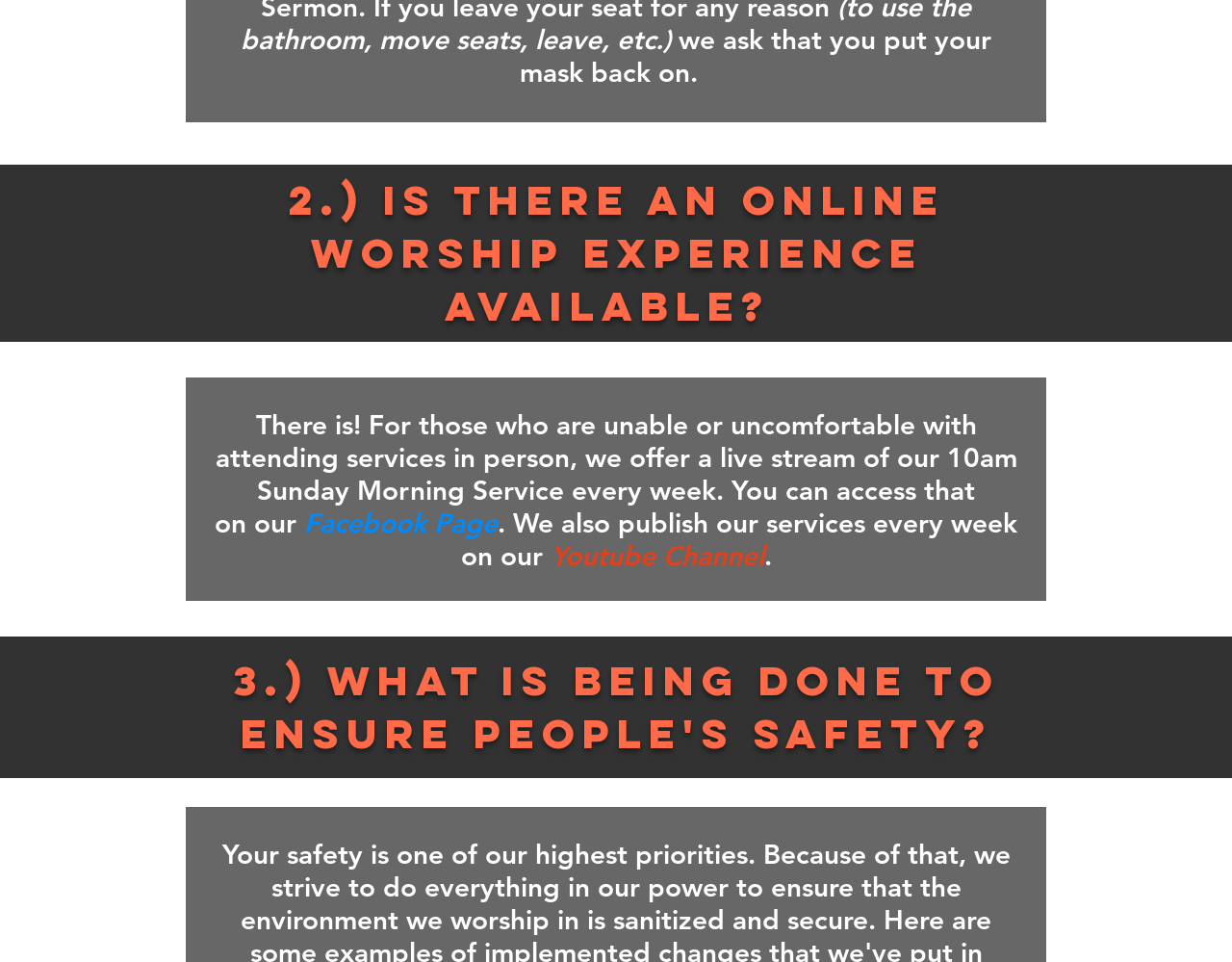Where can the live stream of the Sunday Morning Service be accessed?
Please provide a single word or phrase as your answer based on the image.

Facebook Page